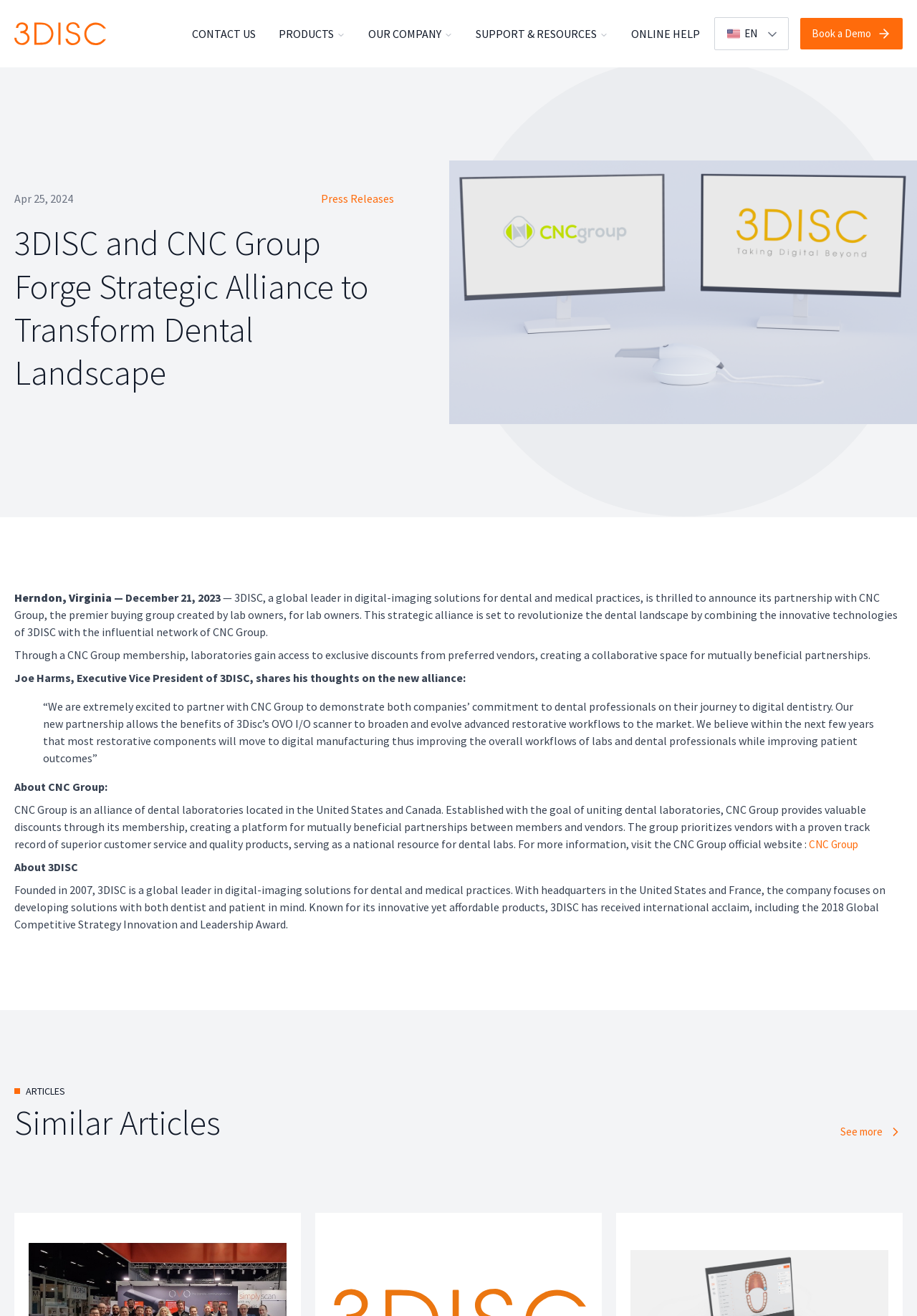What is the name of the executive vice president of 3DISC?
Please provide a comprehensive answer based on the details in the screenshot.

I found the name of the executive vice president of 3DISC by reading the quote from Joe Harms, who is described as the Executive Vice President of 3DISC.